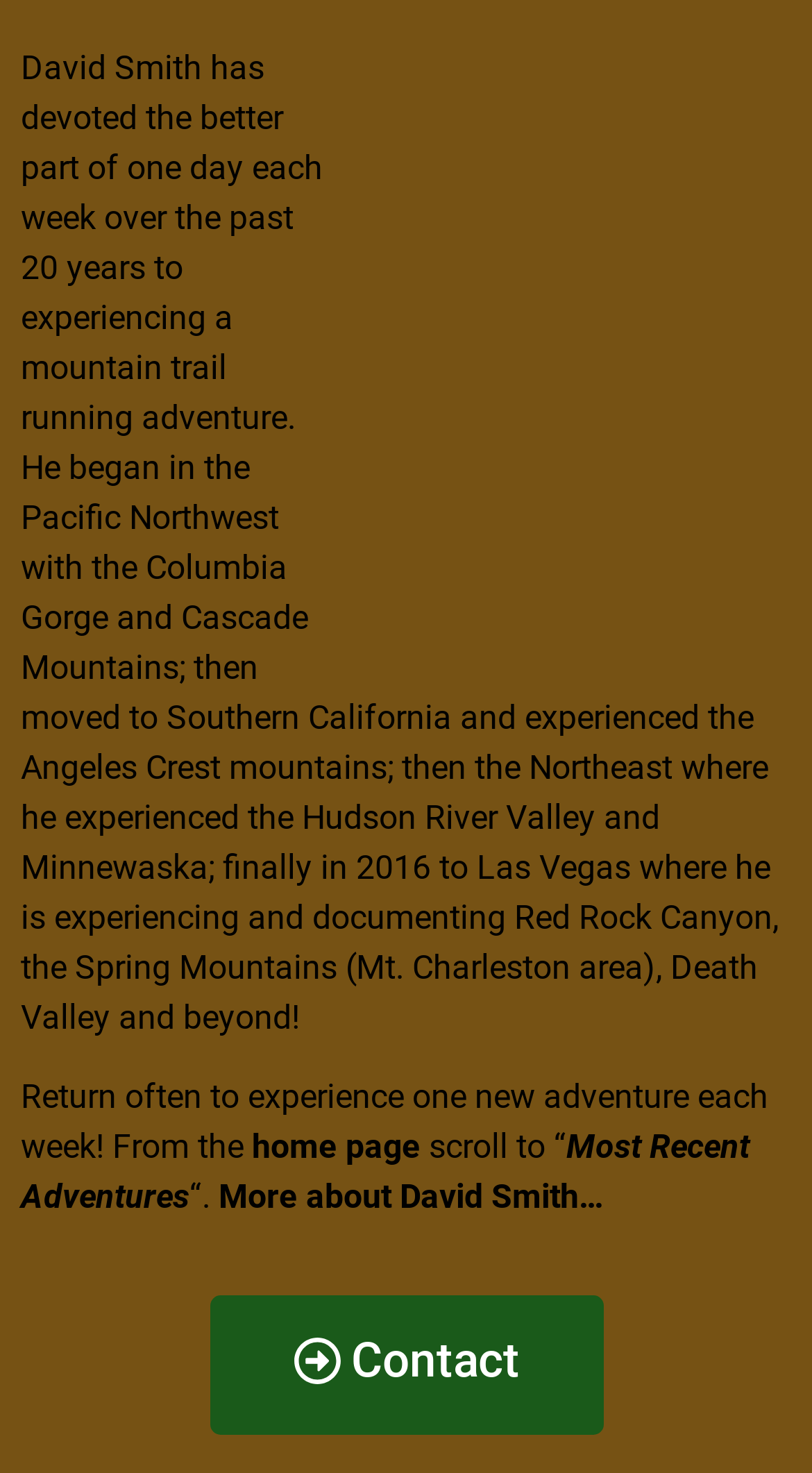What is David Smith doing in the image?
Based on the screenshot, respond with a single word or phrase.

Standing on Mt Charleston summit